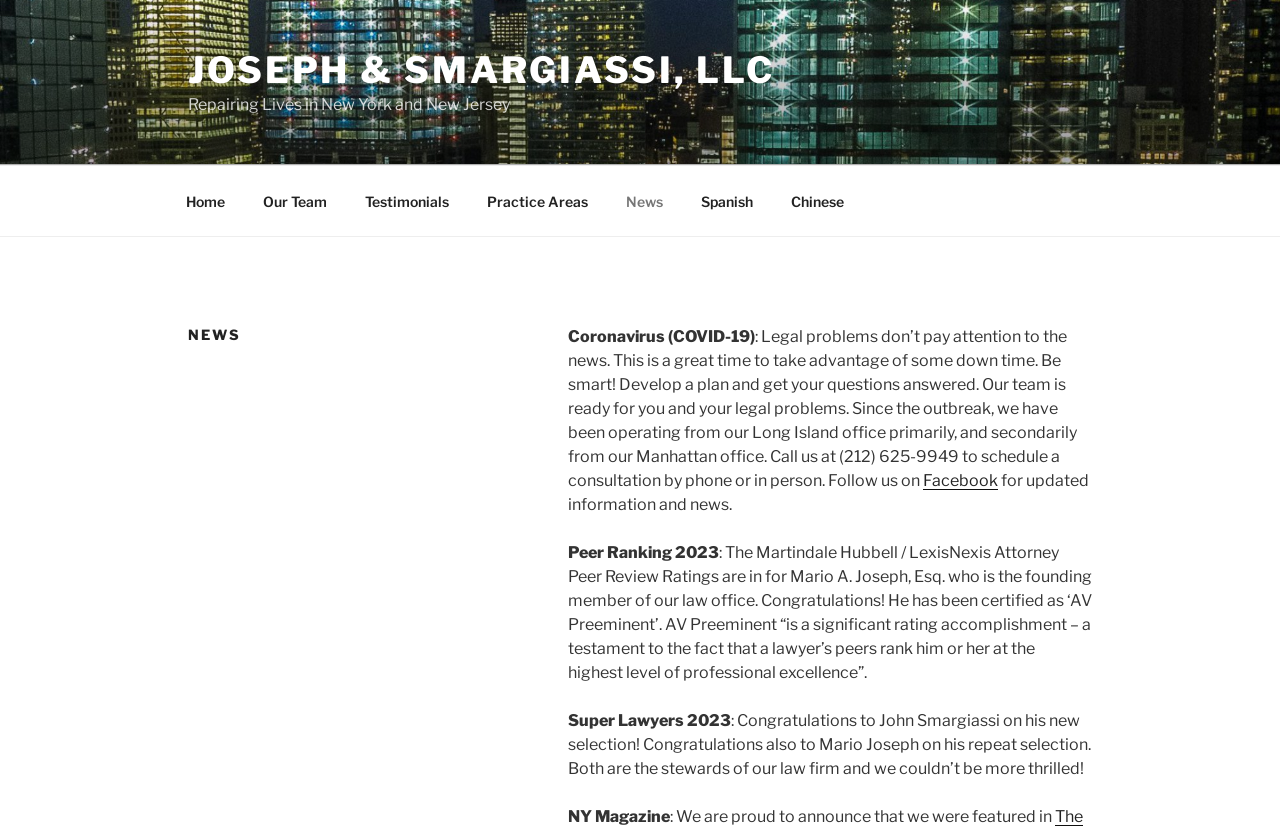Show the bounding box coordinates of the element that should be clicked to complete the task: "Learn more about the law firm's Practice Areas".

[0.366, 0.212, 0.473, 0.271]